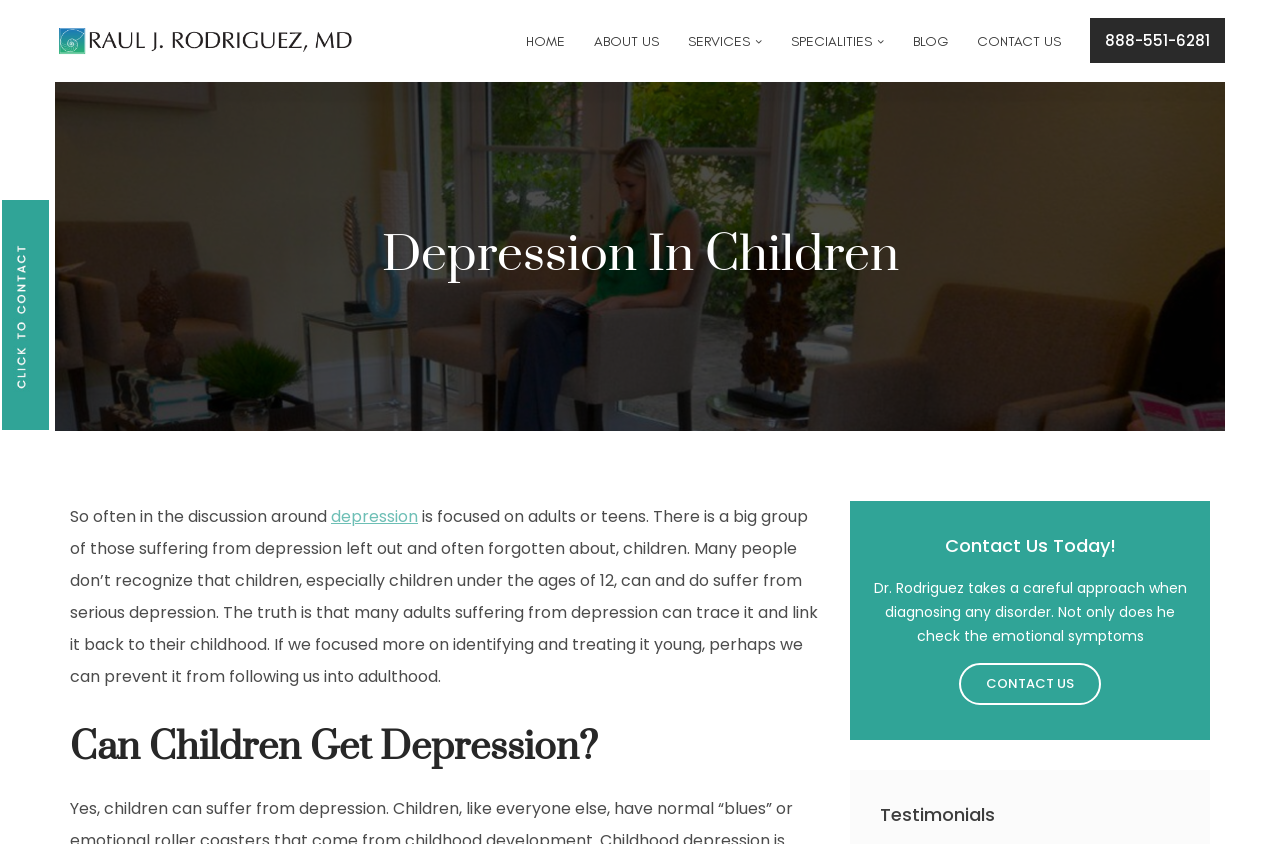Determine the bounding box coordinates of the region to click in order to accomplish the following instruction: "Search for products". Provide the coordinates as four float numbers between 0 and 1, specifically [left, top, right, bottom].

None